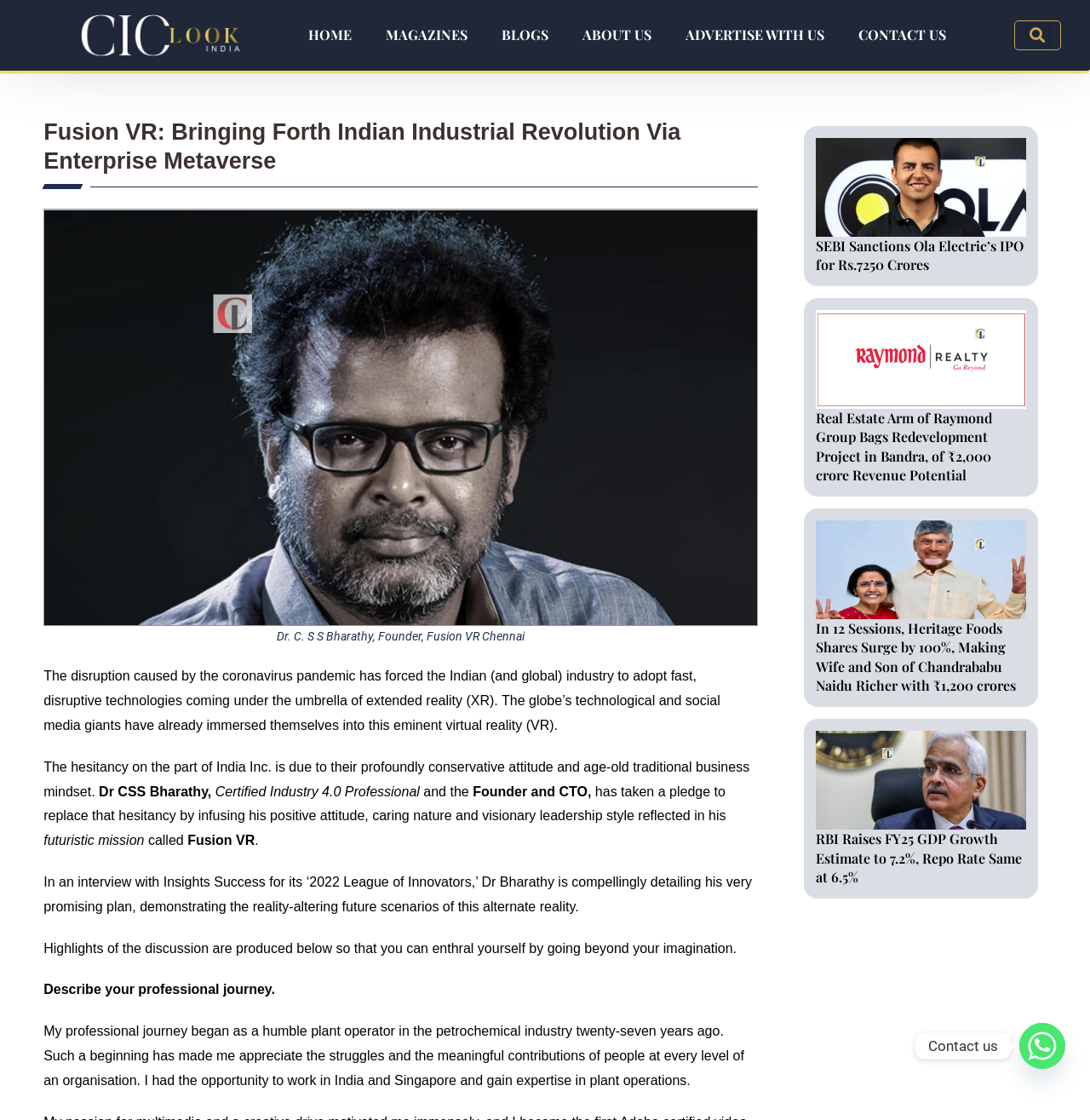From the image, can you give a detailed response to the question below:
What is the topic of the interview with Insights Success?

The question is asking about the topic of the interview with Insights Success, which is mentioned in the webpage as '2022 League of Innovators'. This information can be obtained by reading the text on the webpage, specifically the part where it says 'In an interview with Insights Success for its ‘2022 League of Innovators,’ Dr Bharathy is compellingly detailing his very promising plan, demonstrating the reality-altering future scenarios of this alternate reality'.